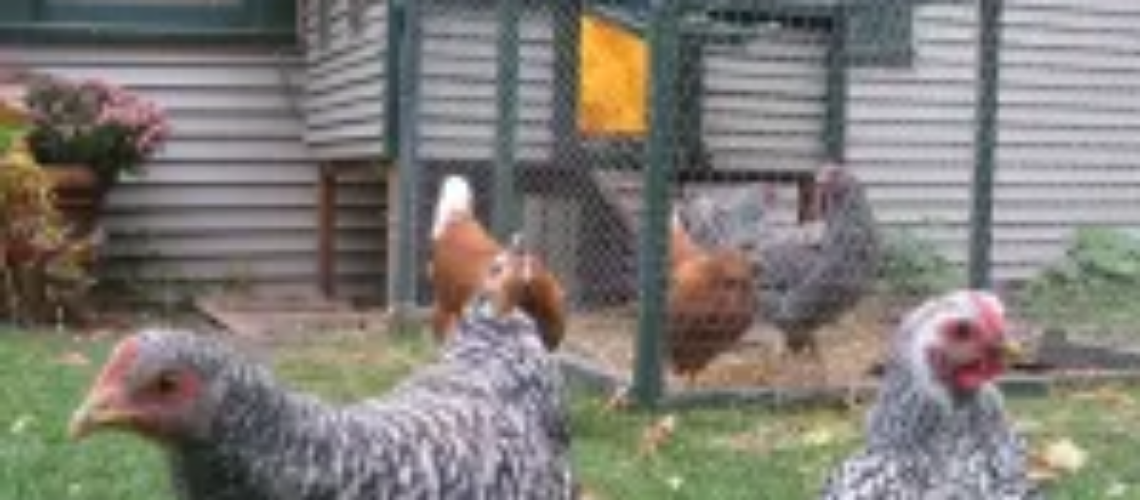Create an extensive and detailed description of the image.

The image depicts a charming scene in a backyard featuring a group of chickens. In the foreground, two strikingly patterned chickens, likely Barred Rock, showcase their distinctive gray and black stripes, with one prominently displaying a bright red comb. Behind them, several other chickens can be seen, including a few brown ones peeking out from a chicken coop, which is constructed from a metal mesh and painted in vibrant colors. The backdrop highlights a cozy home with a weathered wood exterior and a lush garden area, where potted plants add splashes of color. This scene captures the essence of backyard poultry keeping, illustrating both the joy and beauty of raising chickens at home.